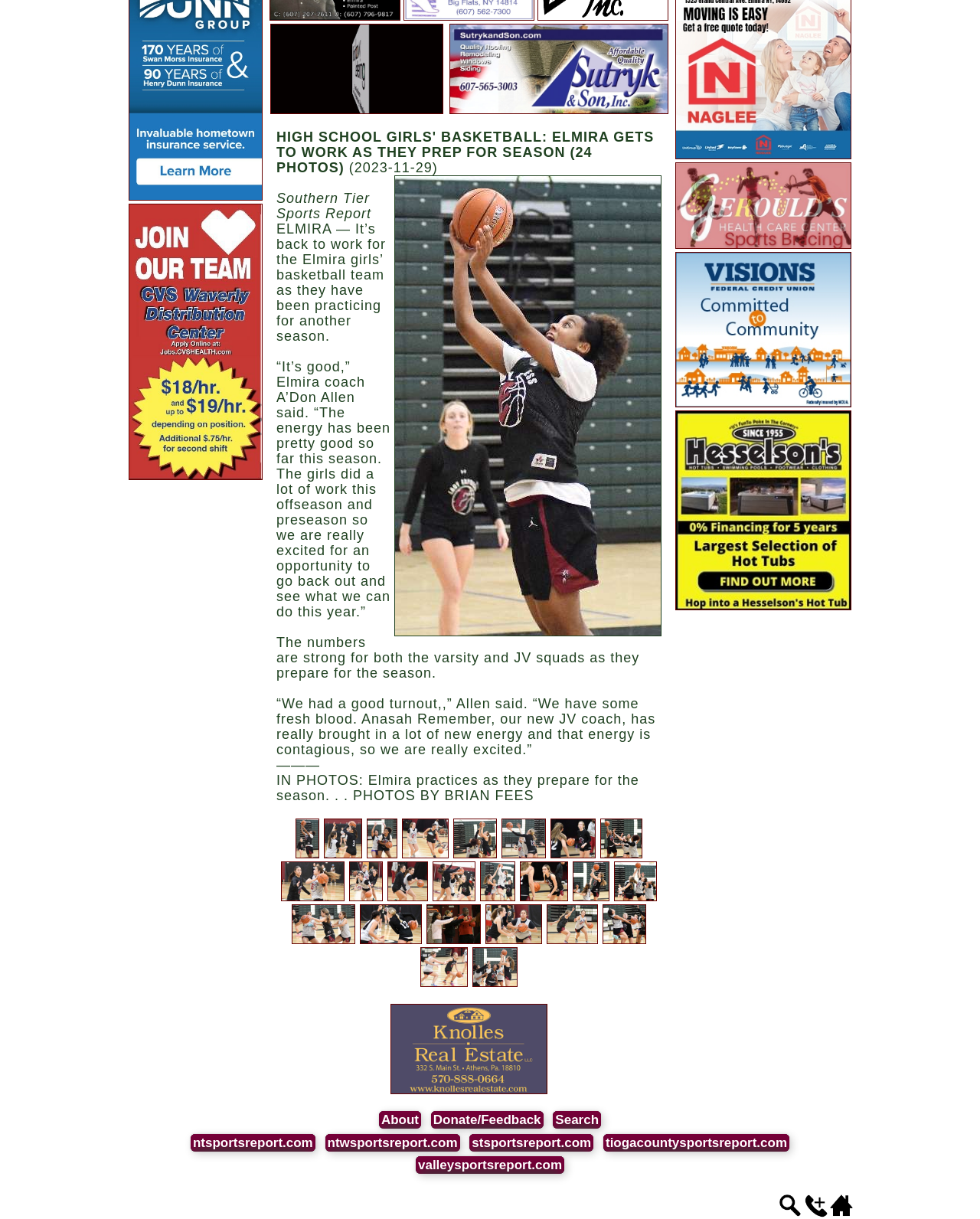Determine the bounding box for the described UI element: "ntsportsreport.com".

[0.194, 0.93, 0.322, 0.945]